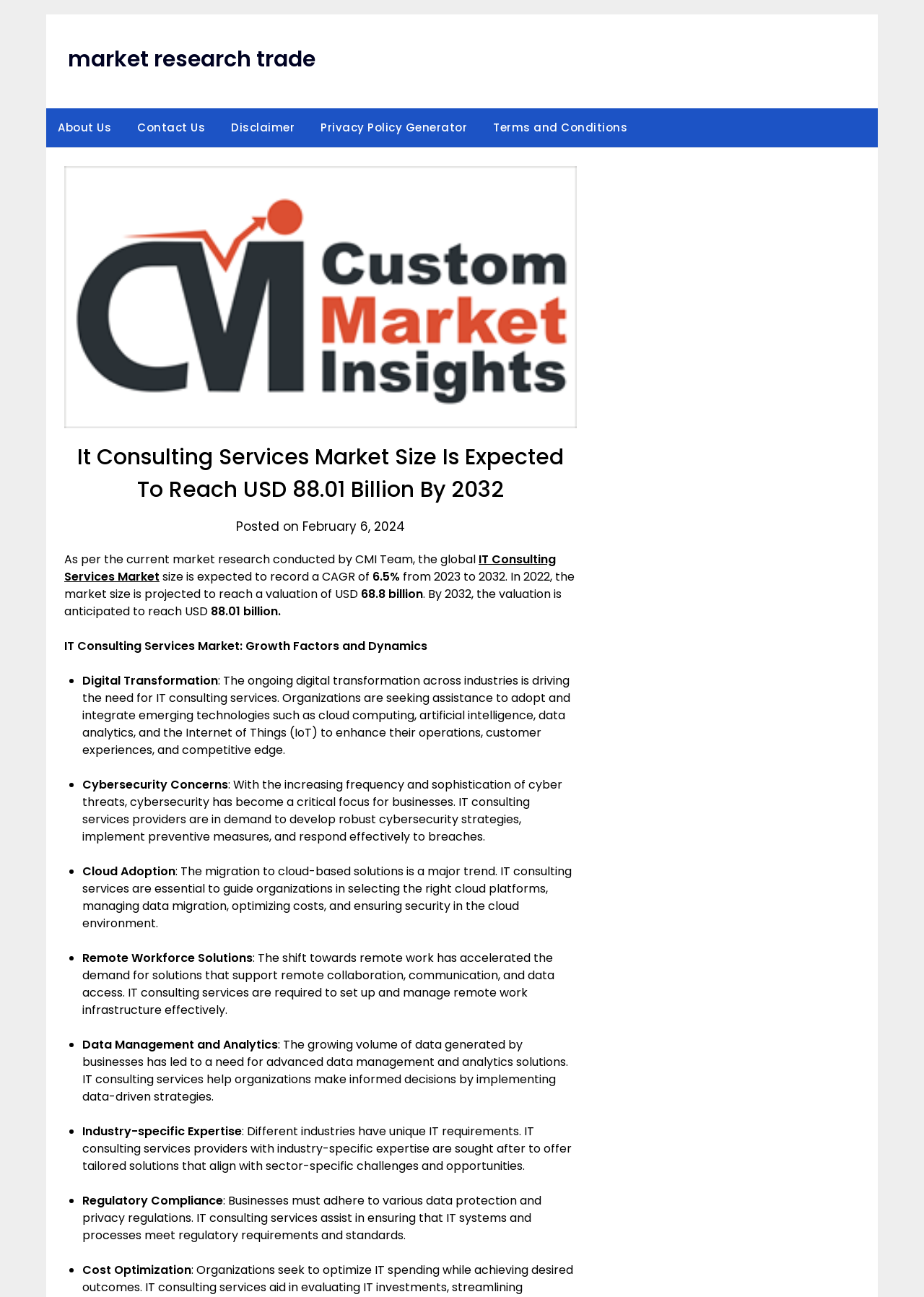Identify the bounding box for the UI element that is described as follows: "Disclaimer".

[0.238, 0.084, 0.331, 0.114]